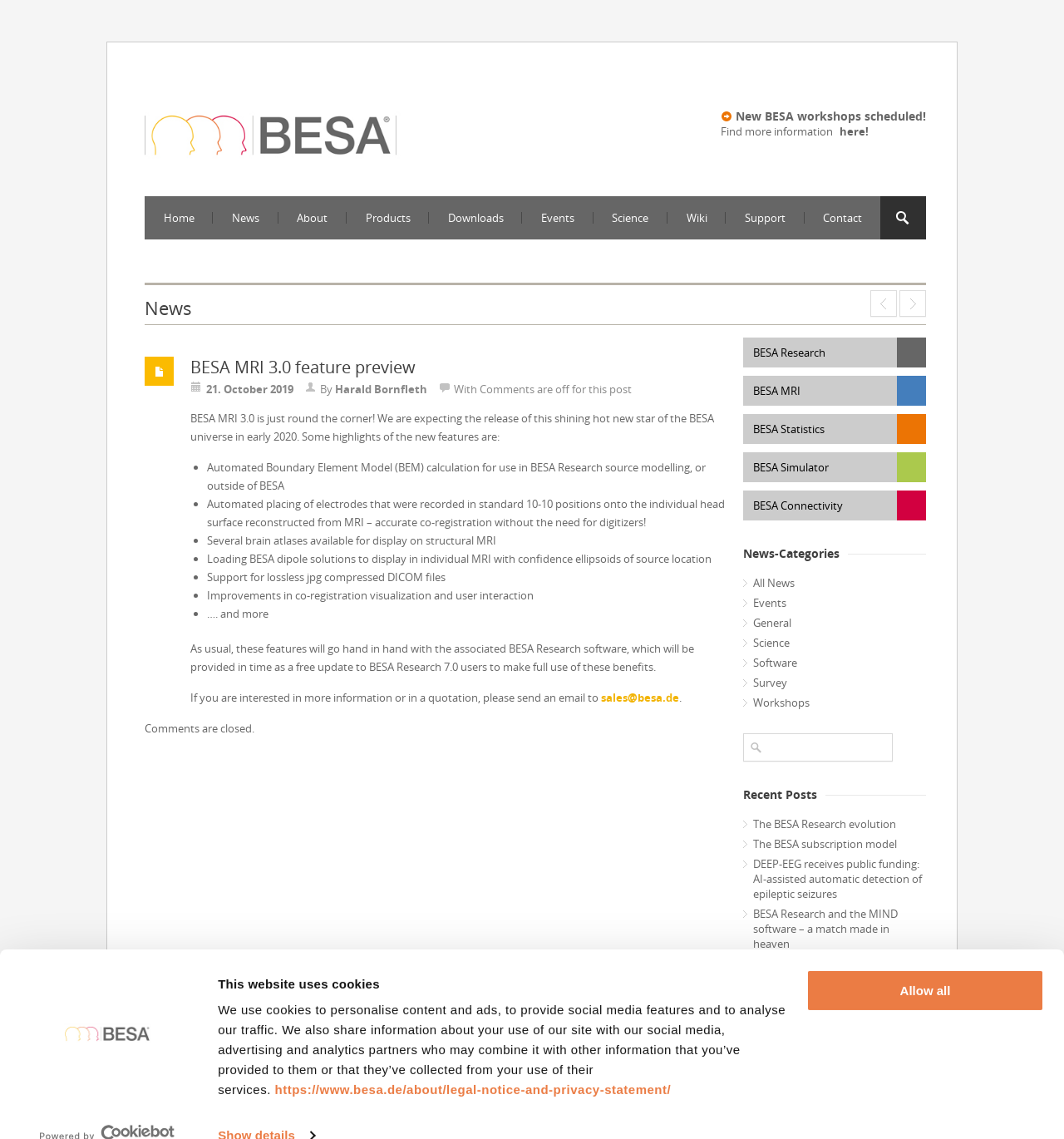How many links are there in the News section?
Using the information from the image, provide a comprehensive answer to the question.

In the News section, there are three links: 'Double bonus: Pre-order BESA MRI 3.0 at old price and secure 20% discount on all other BESA products', 'BESA – MATLAB interaction: powerful new scripts available for free download', and ''. The count is based on the links within the News section.